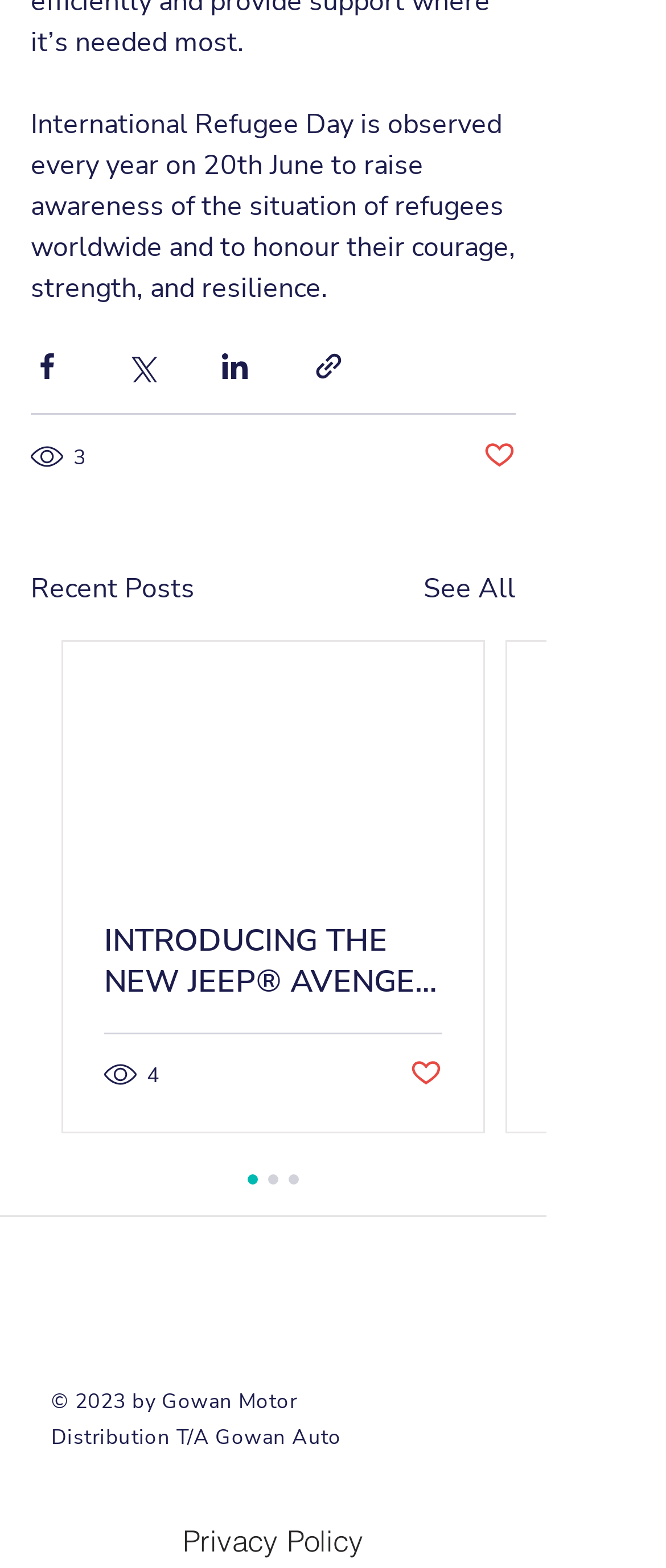What is the name of the car model mentioned in the second post?
Based on the image, answer the question with a single word or brief phrase.

Jeep Avenger 4XE